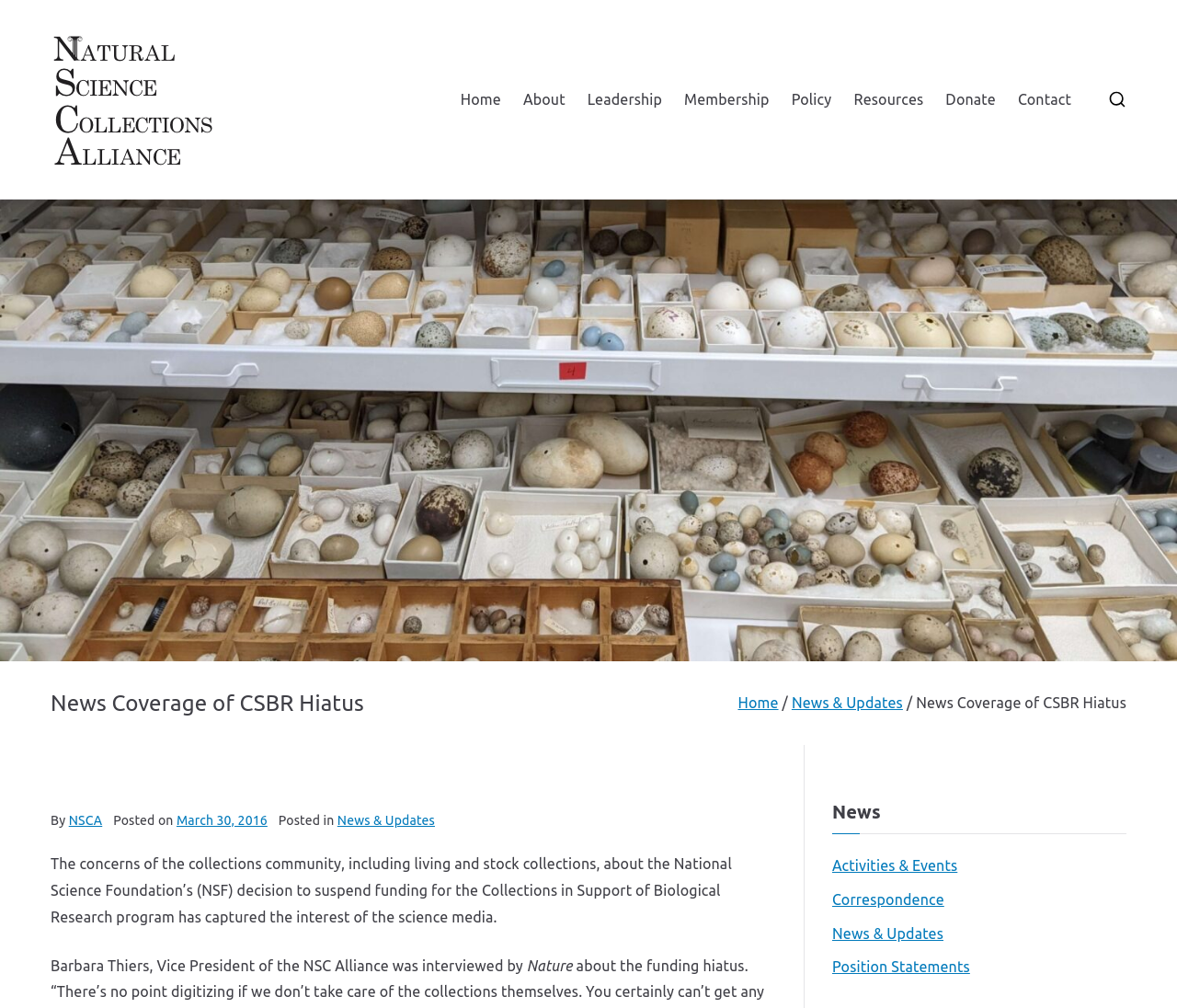Extract the main heading text from the webpage.

News Coverage of CSBR Hiatus